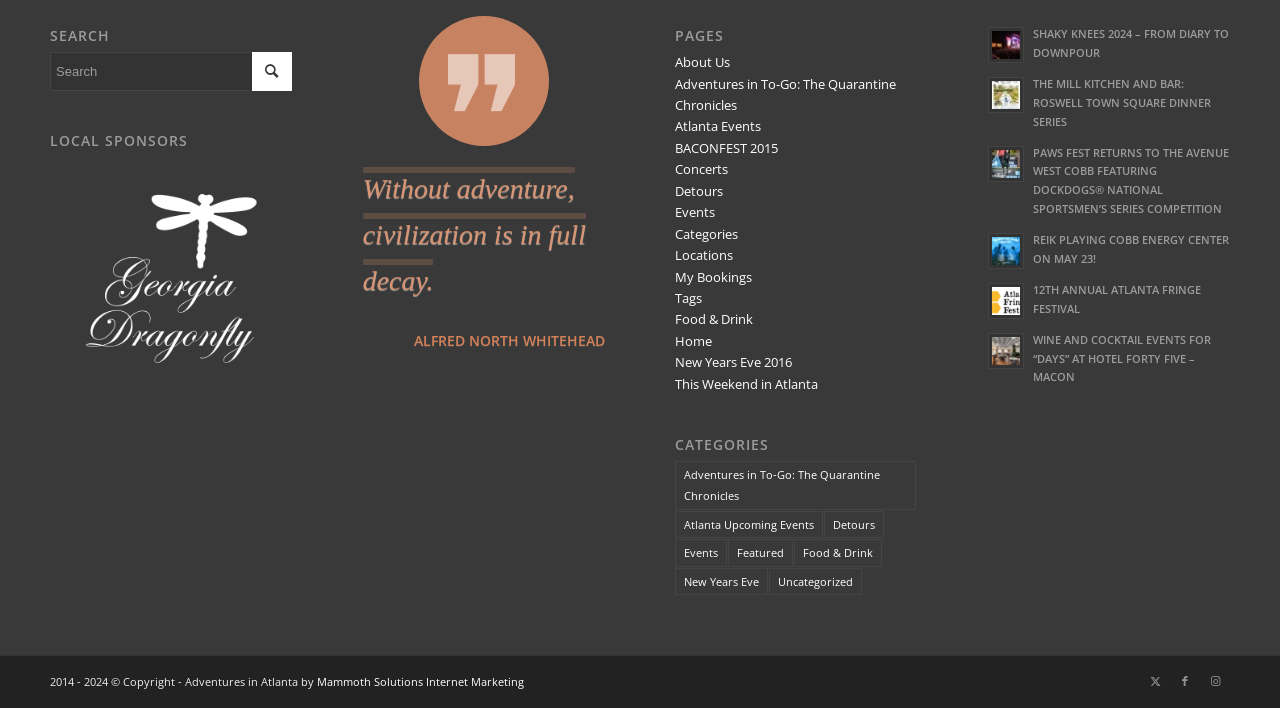Please reply with a single word or brief phrase to the question: 
What is the copyright year range of this website?

2014-2024